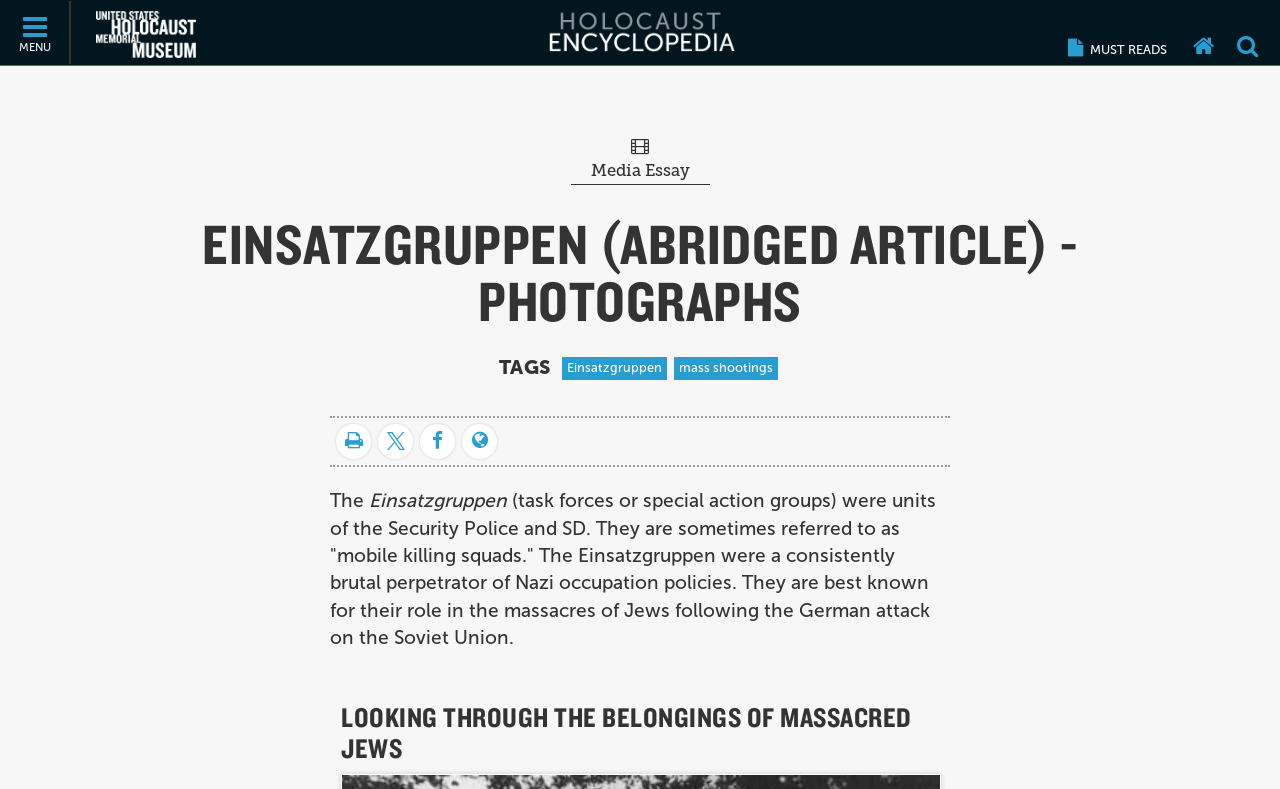Predict the bounding box coordinates for the UI element described as: "aria-label="Holocaust Encyclopedia"". The coordinates should be four float numbers between 0 and 1, presented as [left, top, right, bottom].

[0.426, 0.001, 0.574, 0.077]